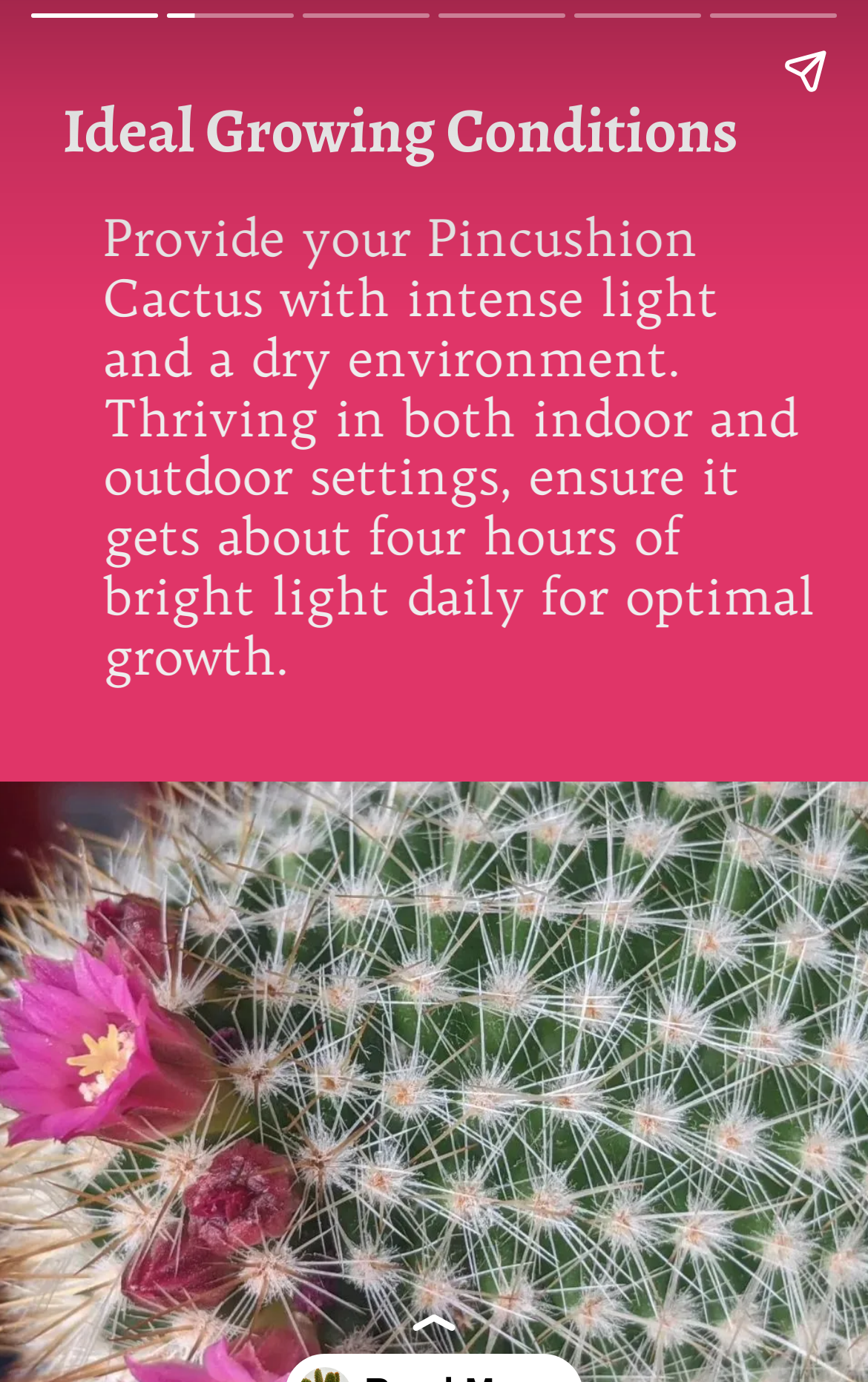Please find and generate the text of the main heading on the webpage.

Discover the joys of growing Pincushion Cactus! Perfect for beginners and seasoned gardeners alike, this drought-tolerant plant from the United States adds charm to any succulent garden.